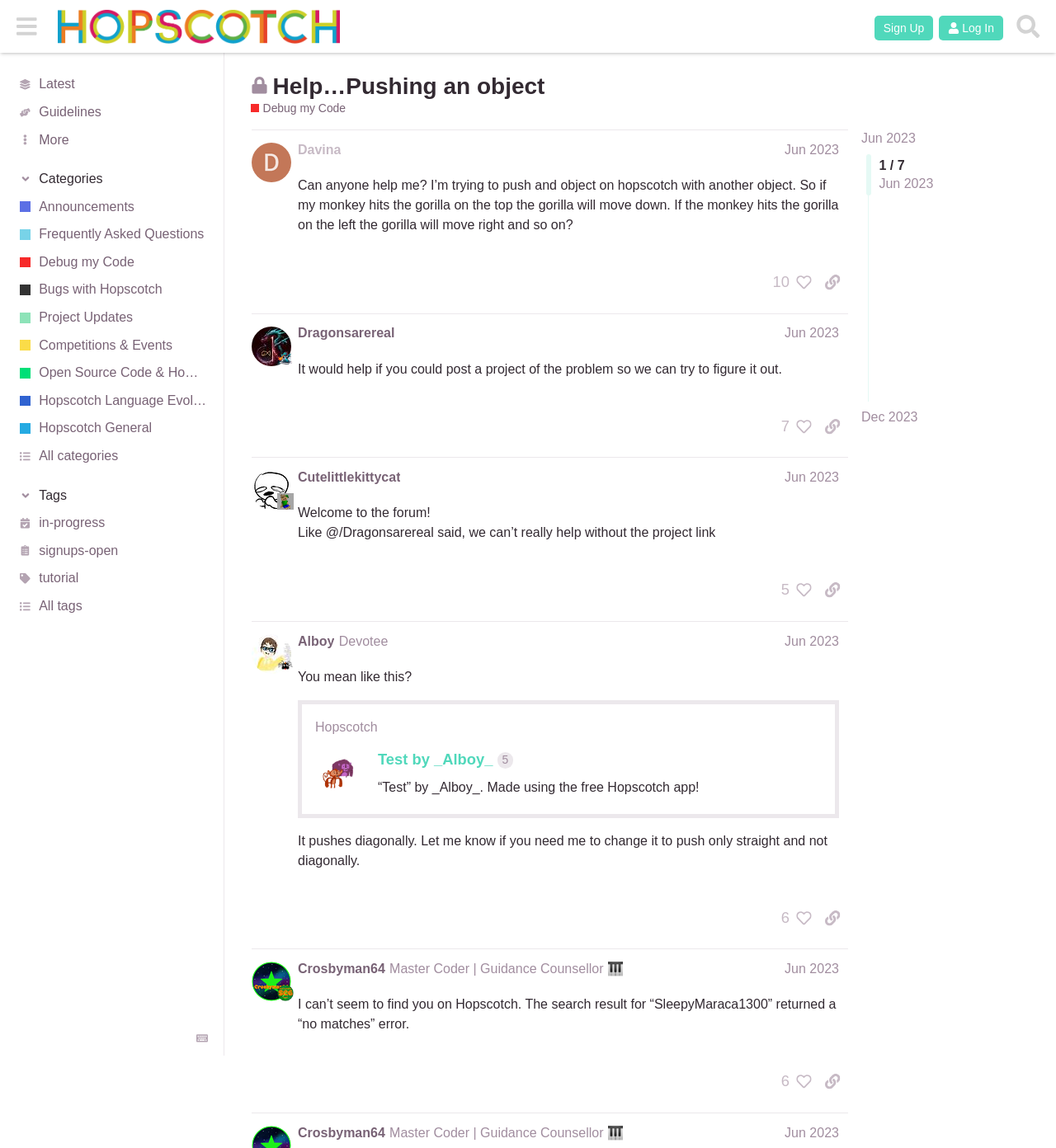Please identify the bounding box coordinates of the area that needs to be clicked to fulfill the following instruction: "Read the post by @Davina."

[0.238, 0.113, 0.803, 0.273]